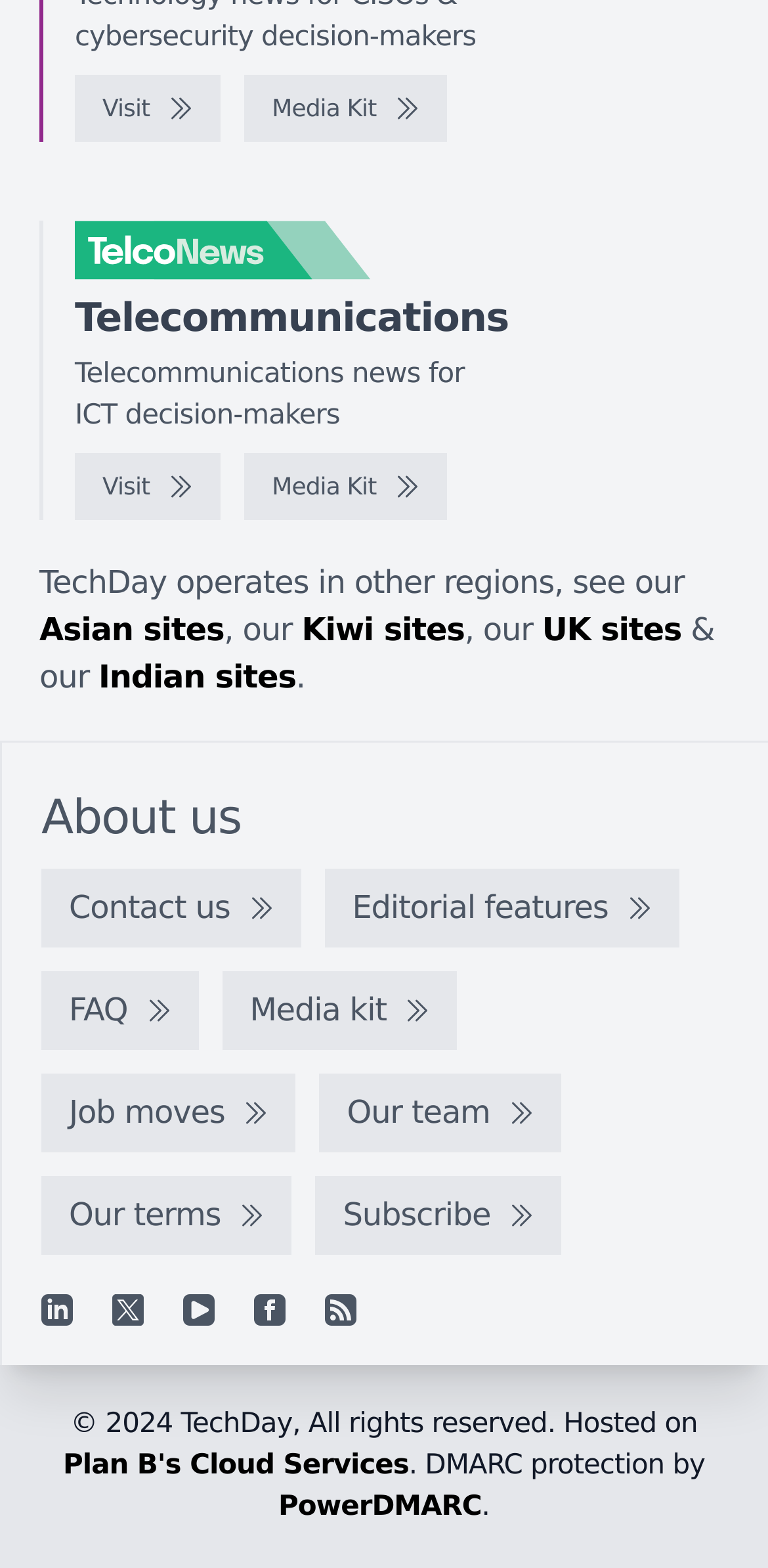Using the element description: "Plan B's Cloud Services", determine the bounding box coordinates for the specified UI element. The coordinates should be four float numbers between 0 and 1, [left, top, right, bottom].

[0.082, 0.924, 0.532, 0.944]